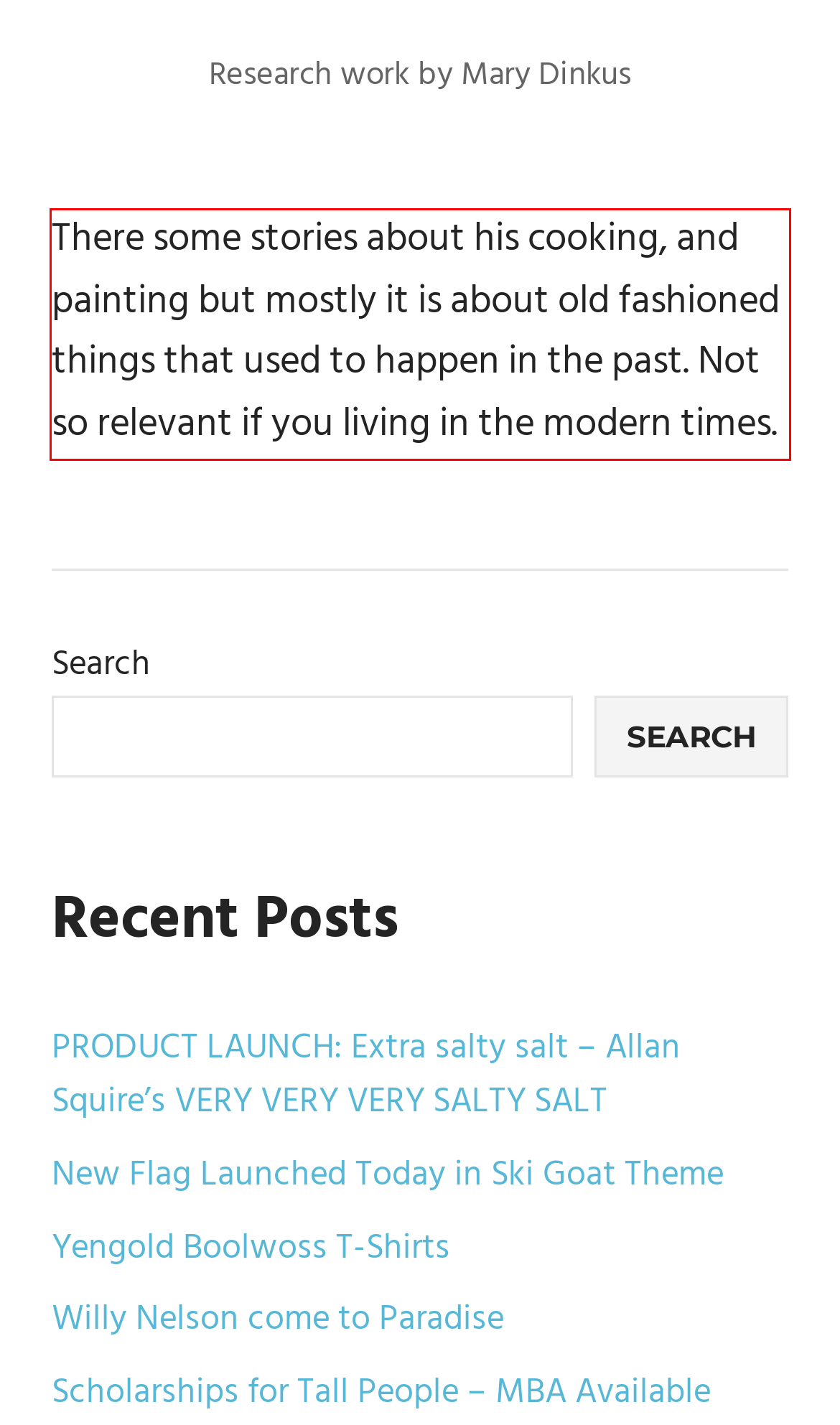You have a screenshot of a webpage, and there is a red bounding box around a UI element. Utilize OCR to extract the text within this red bounding box.

There some stories about his cooking, and painting but mostly it is about old fashioned things that used to happen in the past. Not so relevant if you living in the modern times.